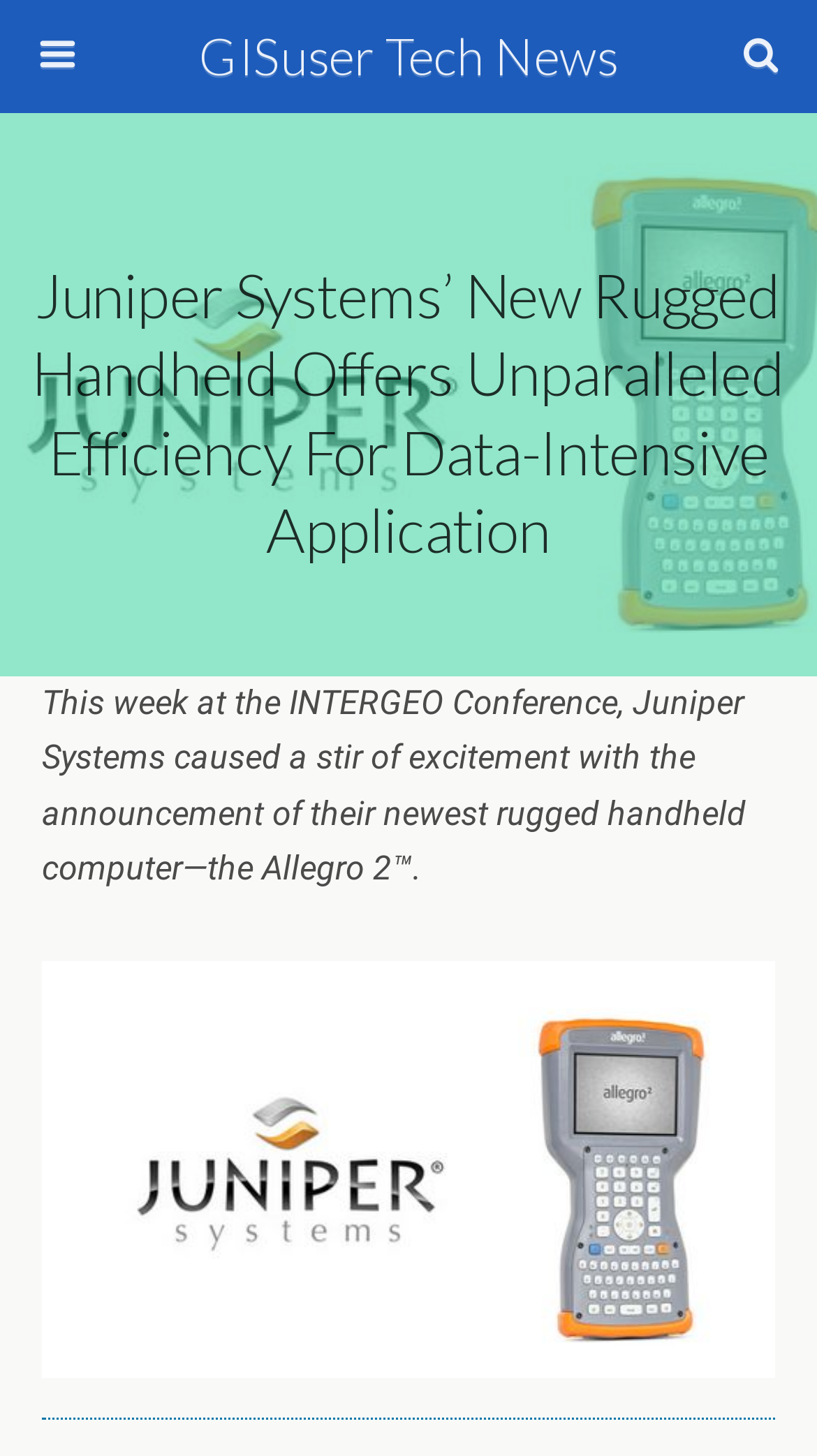Locate the bounding box of the UI element with the following description: "name="s" placeholder="Search this website…"".

[0.054, 0.085, 0.756, 0.119]